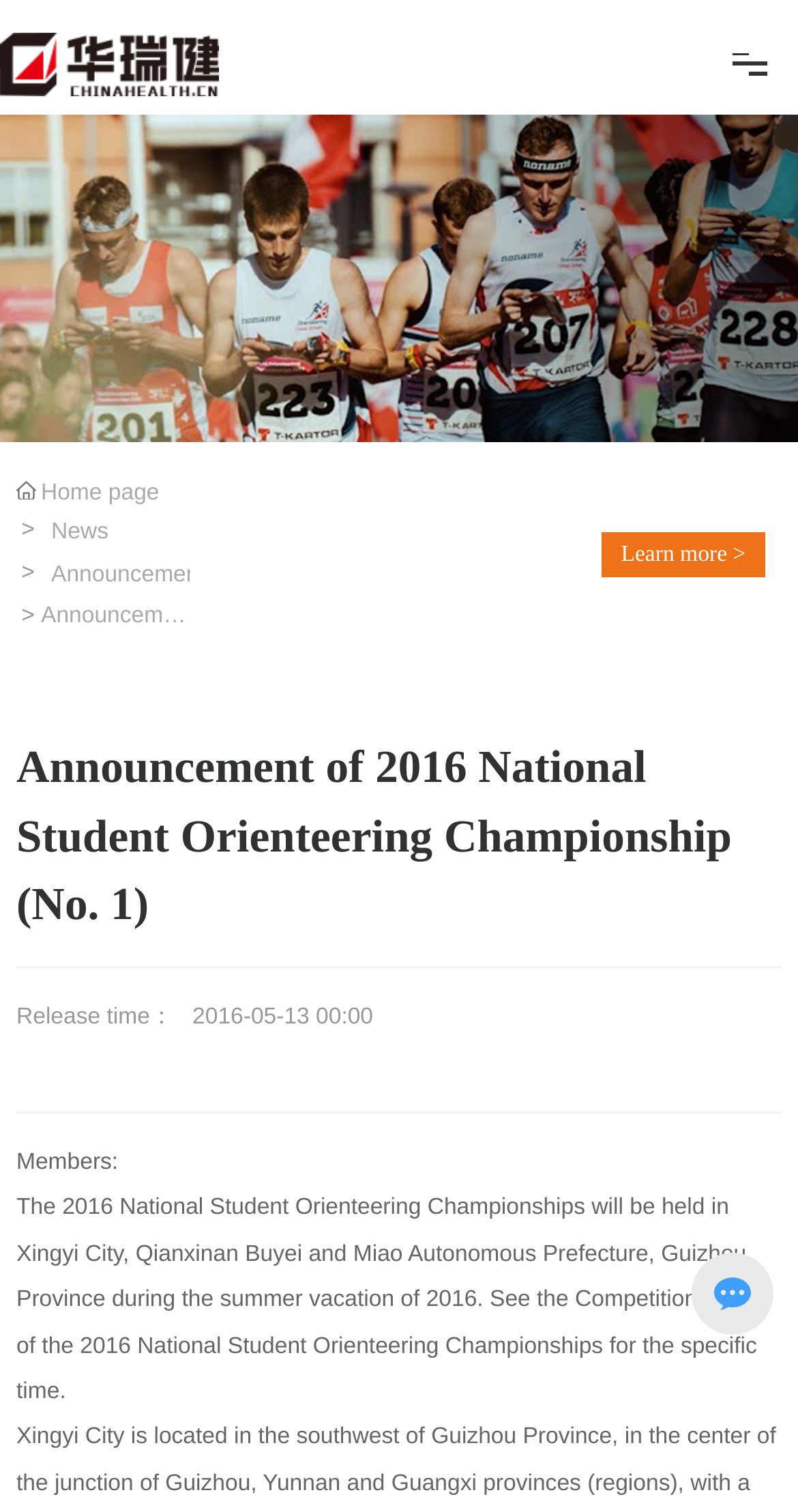Please find and report the primary heading text from the webpage.

Announcement of 2016 National Student Orienteering Championship (No. 1)